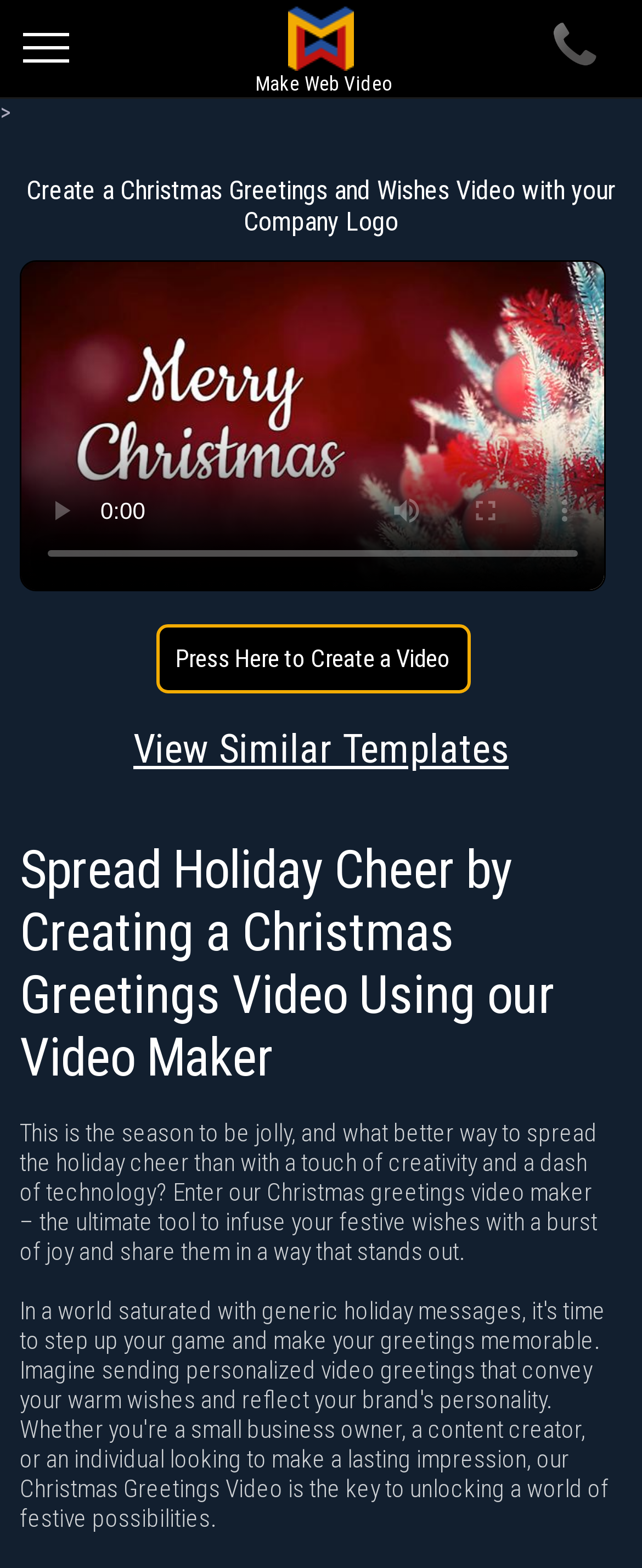What is the function of the 'Close Menu' button?
Your answer should be a single word or phrase derived from the screenshot.

Close menu